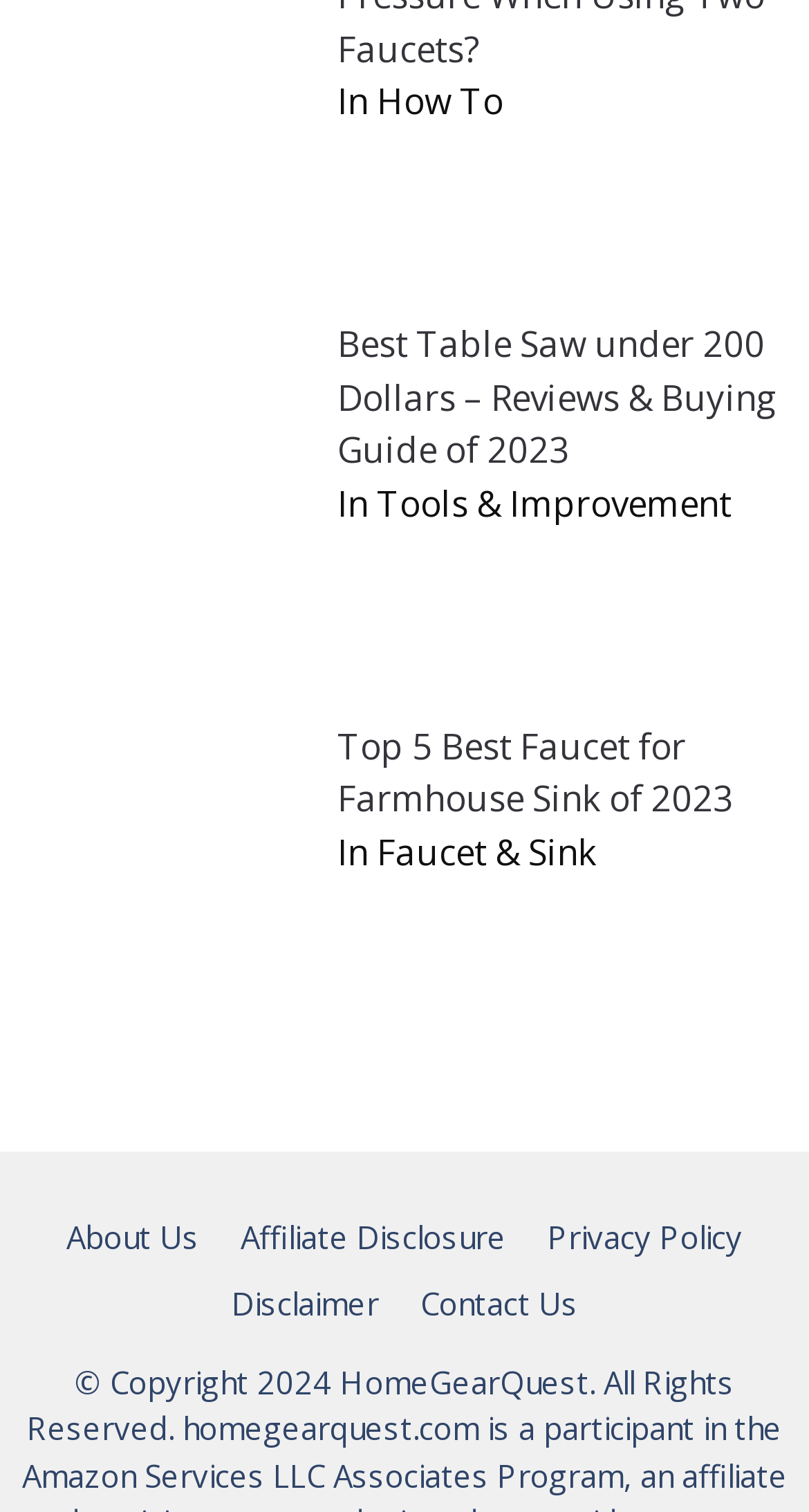Using the description "Contact Us", predict the bounding box of the relevant HTML element.

[0.519, 0.848, 0.714, 0.876]